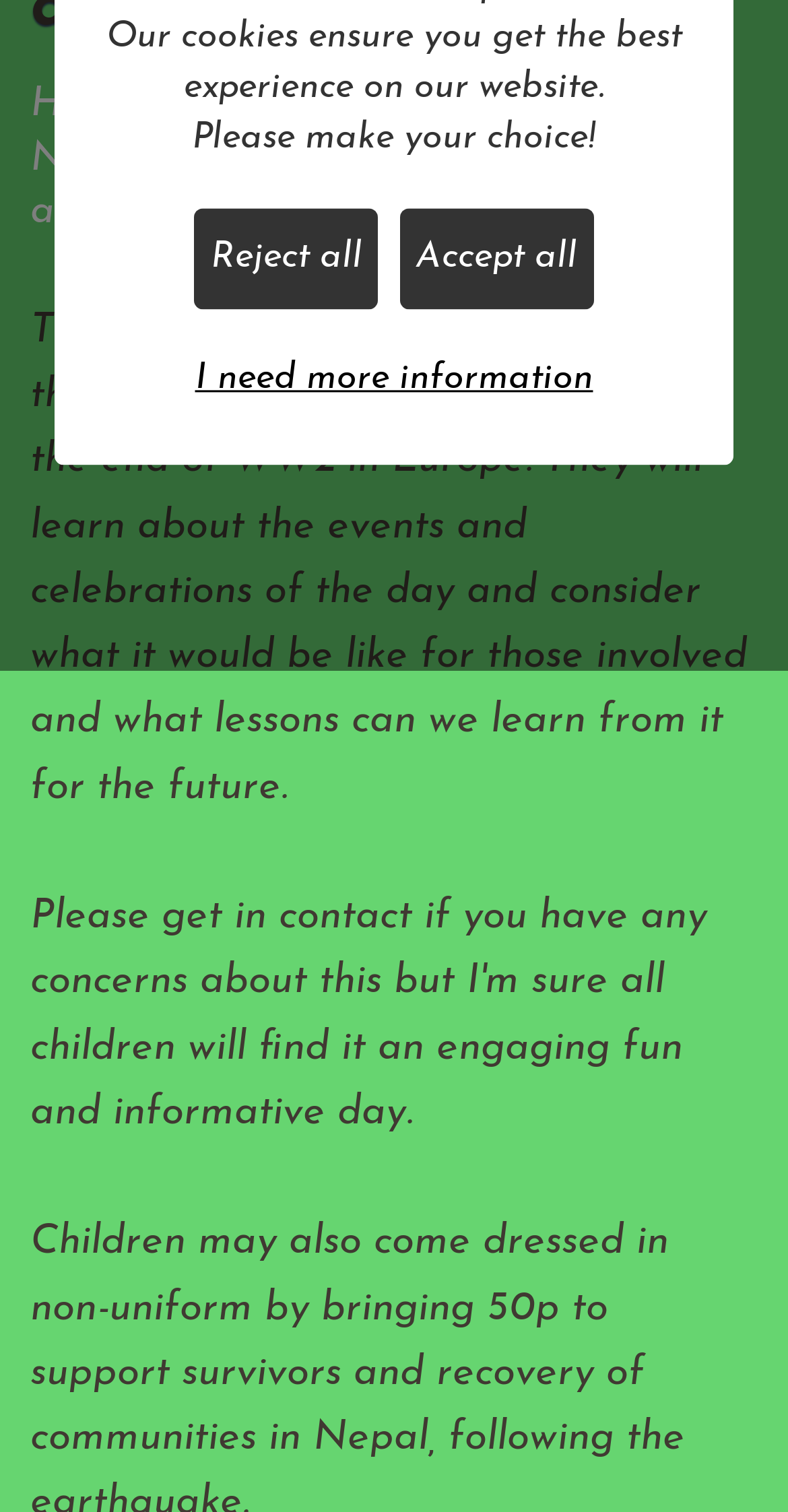Identify the bounding box for the described UI element: "SEND".

[0.0, 0.149, 0.887, 0.207]